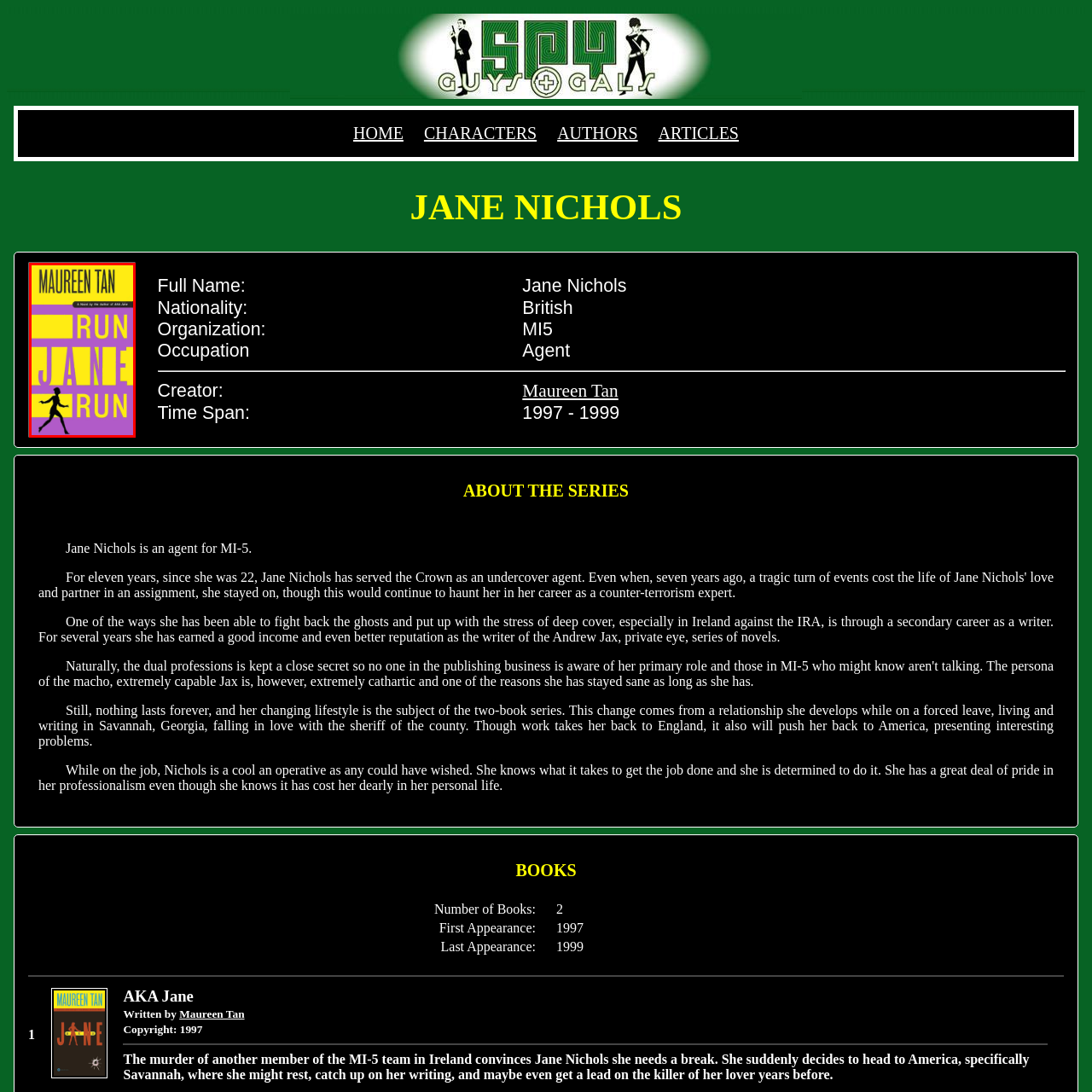Examine the segment of the image contained within the black box and respond comprehensively to the following question, based on the visual content: 
Who is the author of the book?

The question asks about the author of the book. The caption mentions that the author's name, 'MAUREEN TAN', is featured at the top of the book cover, making it clear that Maureen Tan is the author of the book.